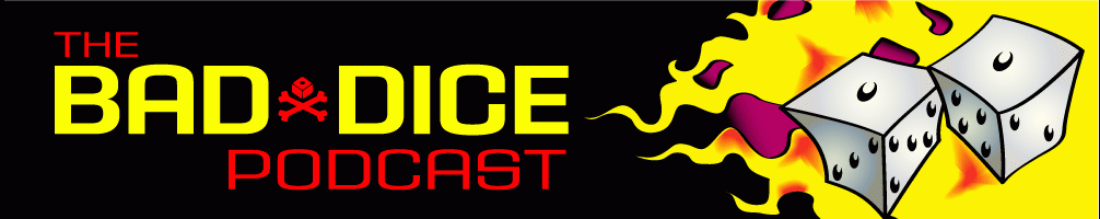Given the content of the image, can you provide a detailed answer to the question?
What is the theme associated with the podcast?

The caption states that the logo is infused with energetic bursts of orange and purple flames, enhancing the theme of excitement and creativity associated with the podcast, which focuses on Warhammer and the Age of Sigmar.